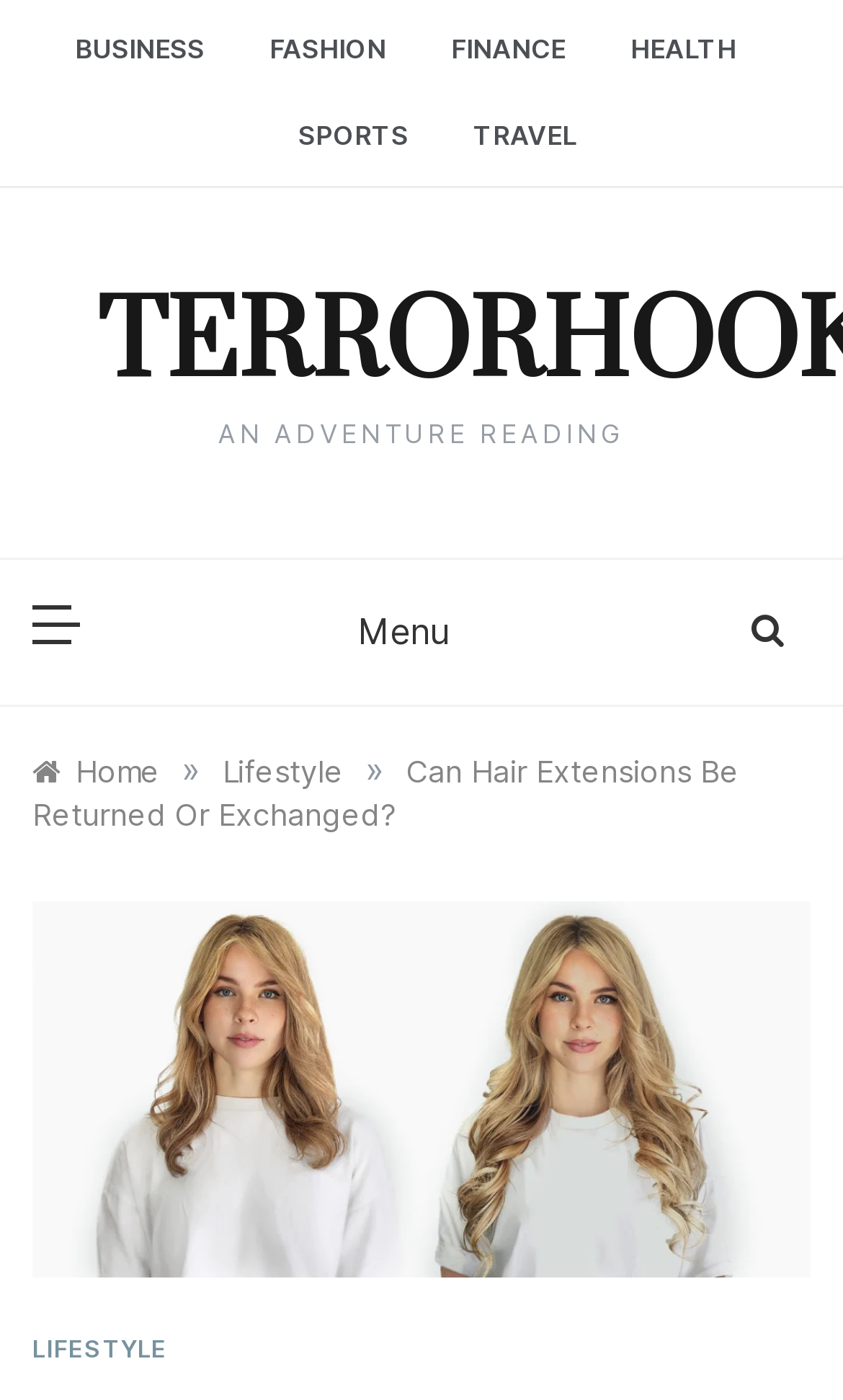Indicate the bounding box coordinates of the clickable region to achieve the following instruction: "send an email to membership enquiries."

None